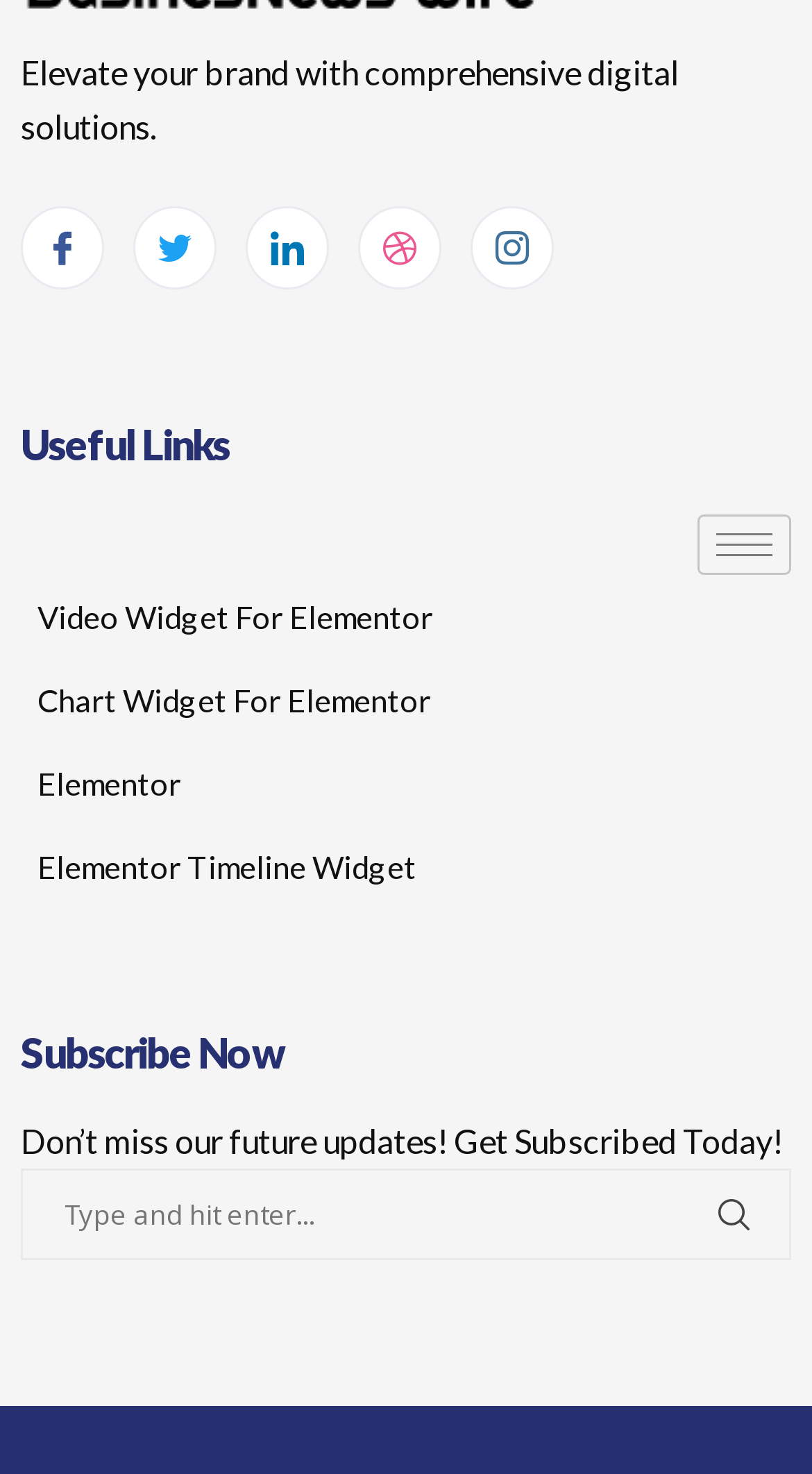Please identify the bounding box coordinates of the region to click in order to complete the task: "Click on Facebook". The coordinates must be four float numbers between 0 and 1, specified as [left, top, right, bottom].

[0.026, 0.14, 0.128, 0.197]